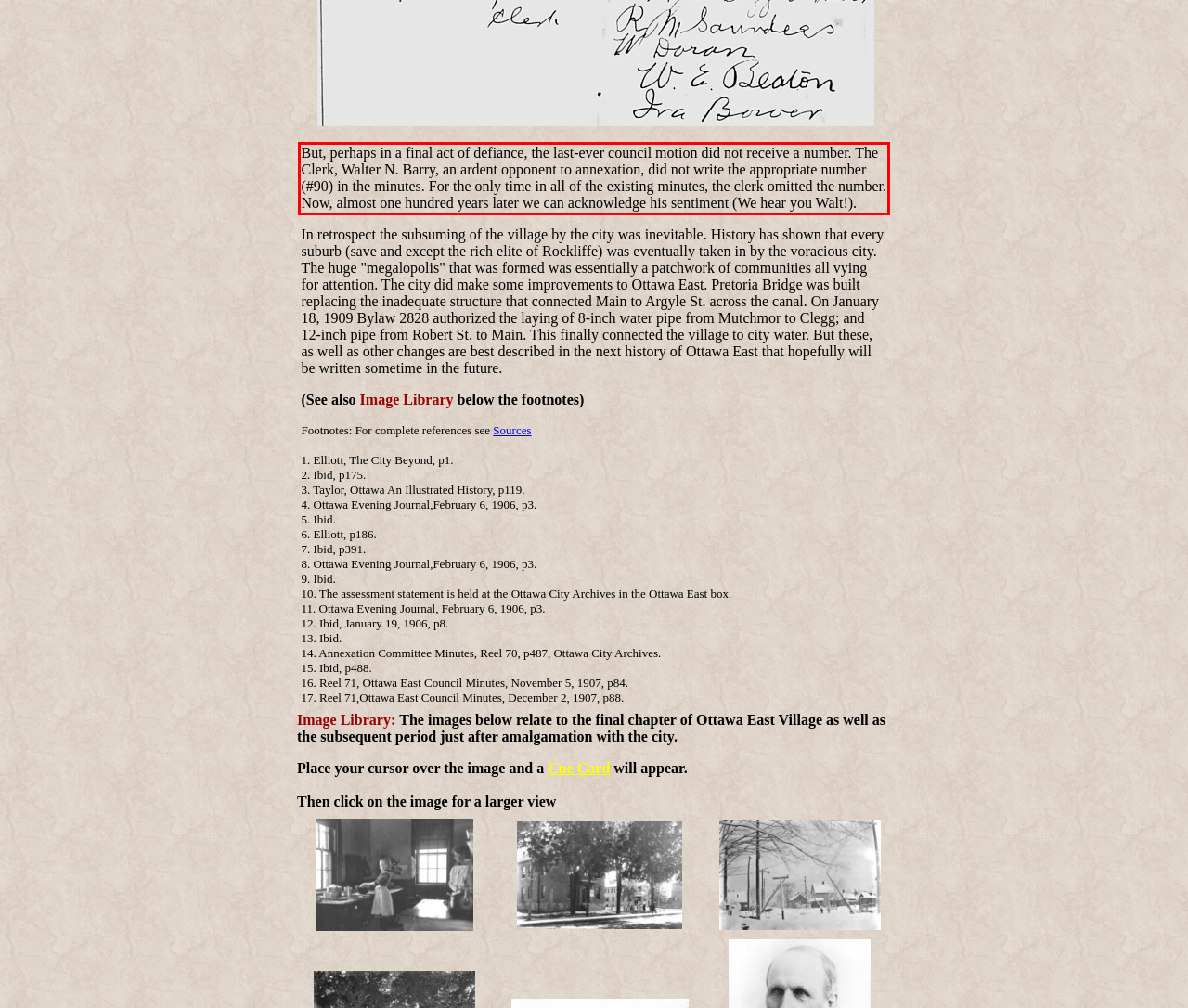You are provided with a screenshot of a webpage that includes a red bounding box. Extract and generate the text content found within the red bounding box.

But, perhaps in a final act of defiance, the last-ever council motion did not receive a number. The Clerk, Walter N. Barry, an ardent opponent to annexation, did not write the appropriate number (#90) in the minutes. For the only time in all of the existing minutes, the clerk omitted the number. Now, almost one hundred years later we can acknowledge his sentiment (We hear you Walt!).